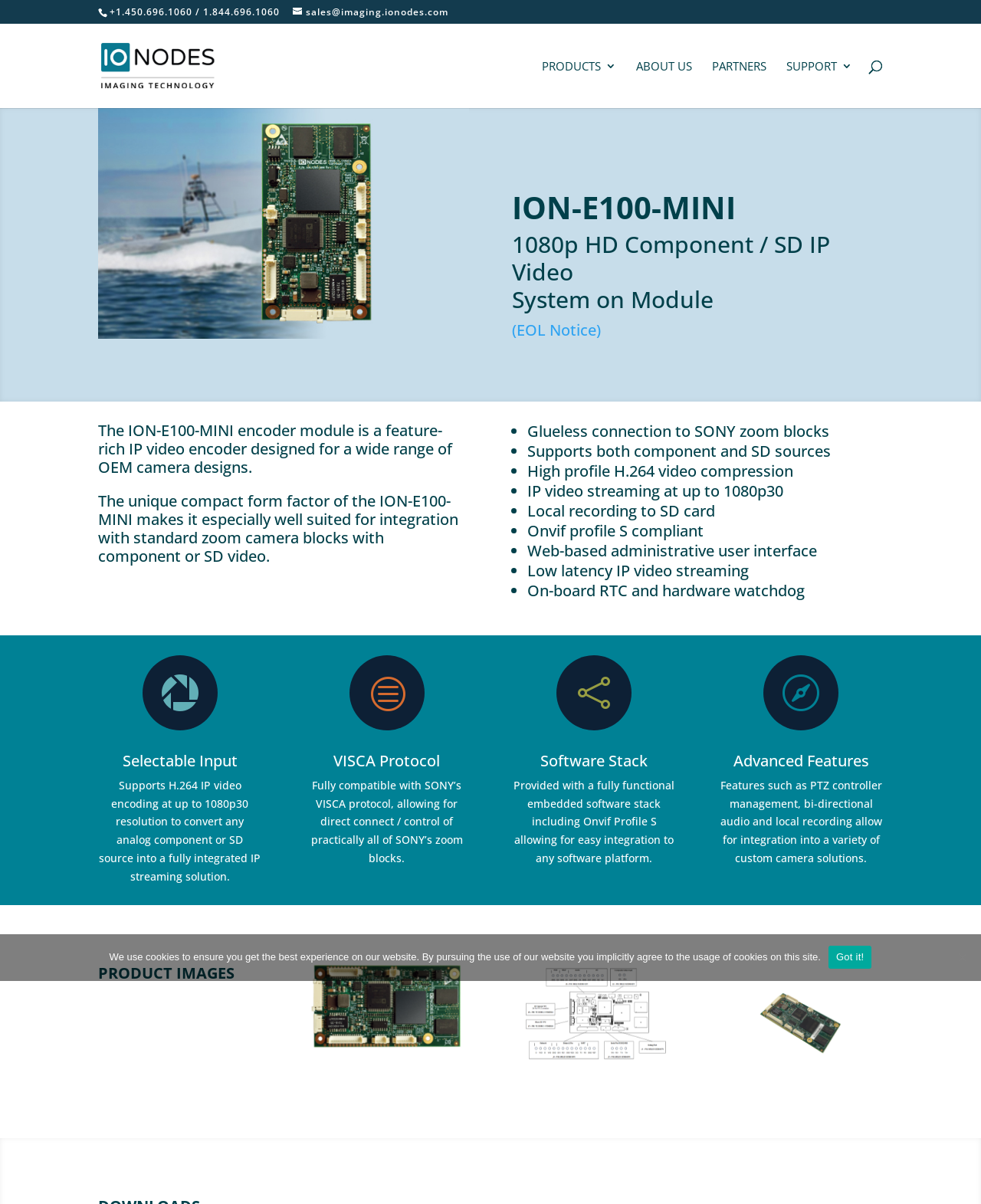Can you specify the bounding box coordinates for the region that should be clicked to fulfill this instruction: "Click on the 'CONTACT US' link".

None